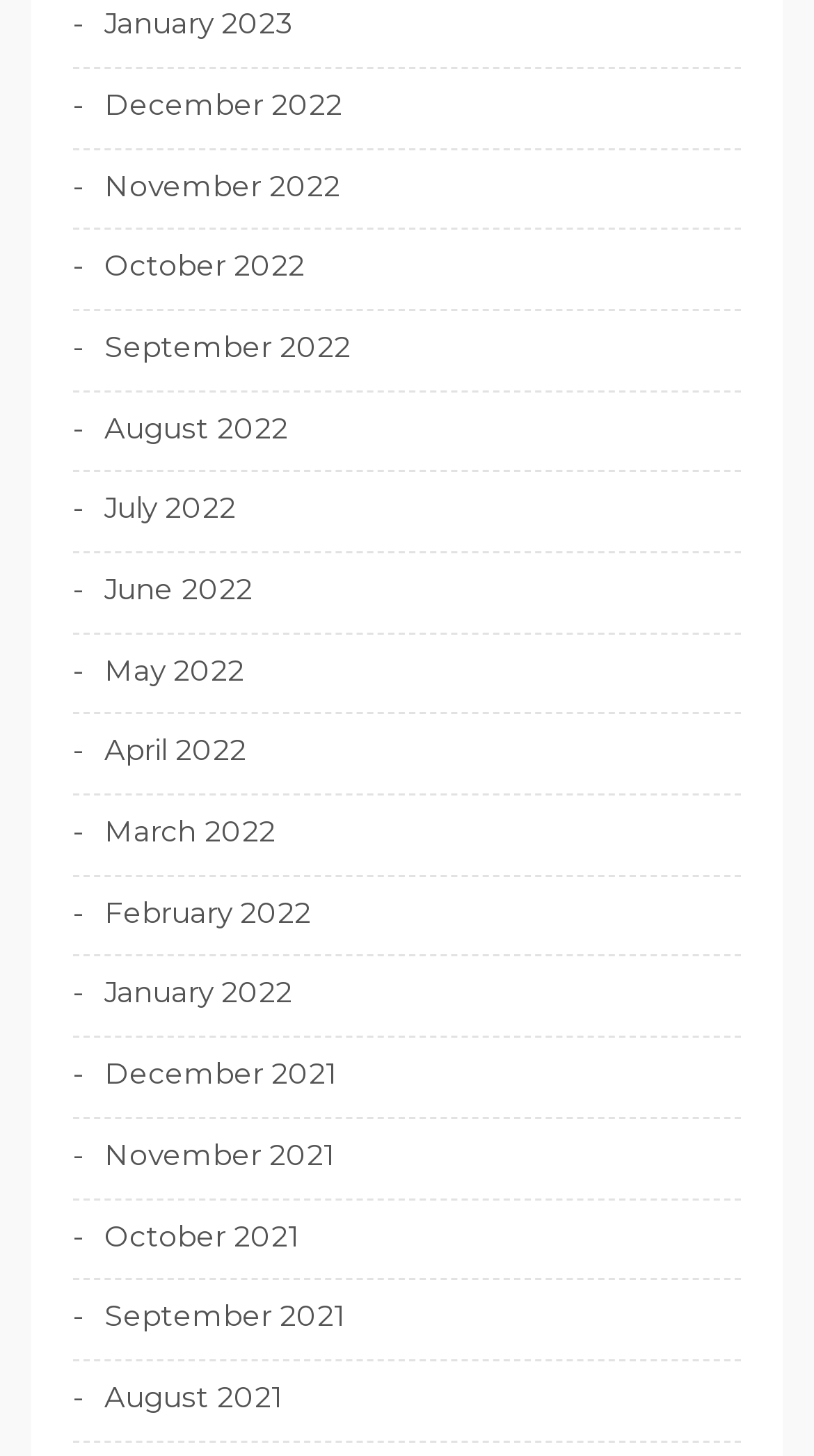Are the months listed in chronological order?
Please provide a single word or phrase as your answer based on the image.

Yes